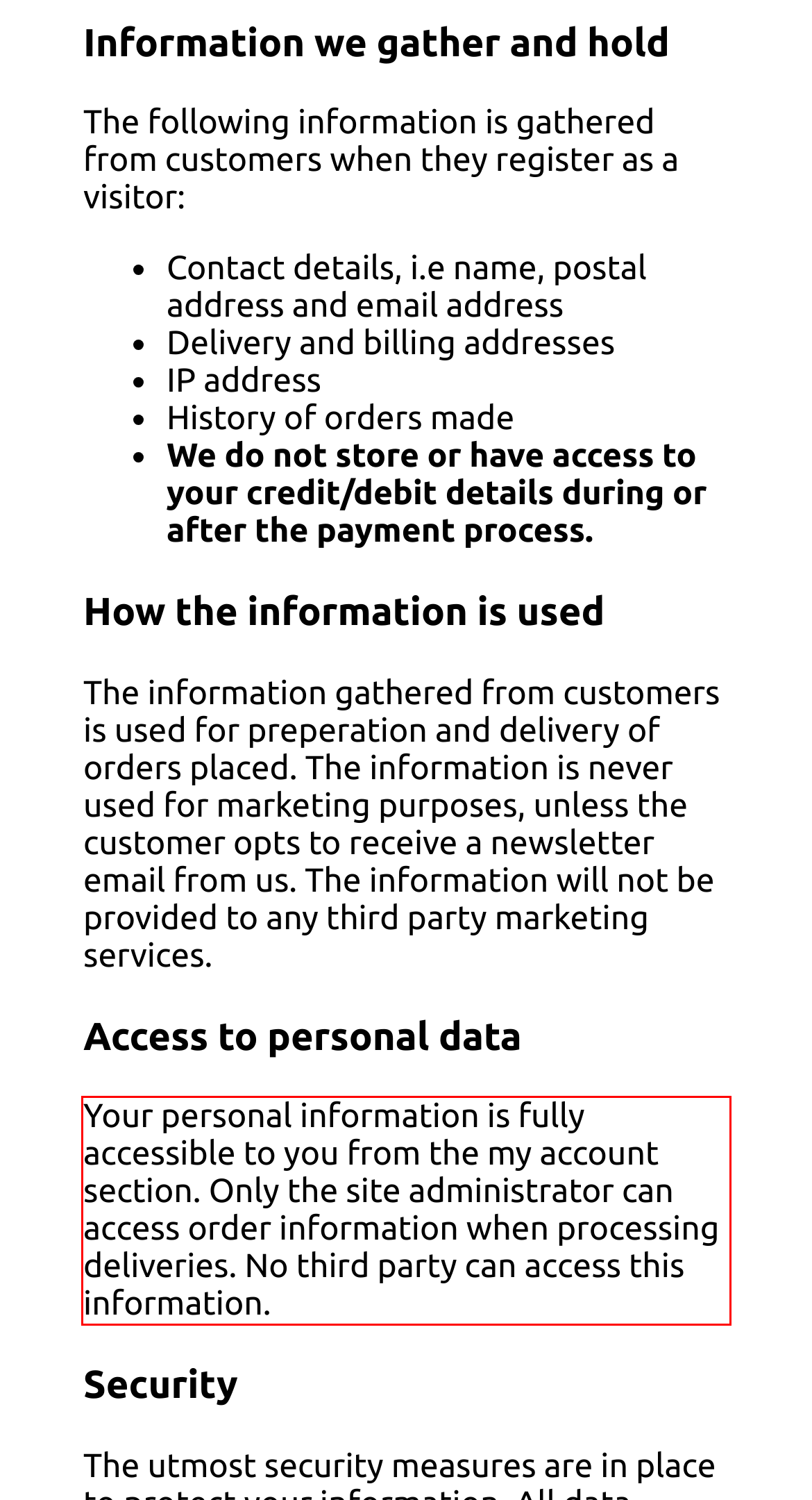Within the screenshot of the webpage, locate the red bounding box and use OCR to identify and provide the text content inside it.

Your personal information is fully accessible to you from the my account section. Only the site administrator can access order information when processing deliveries. No third party can access this information.